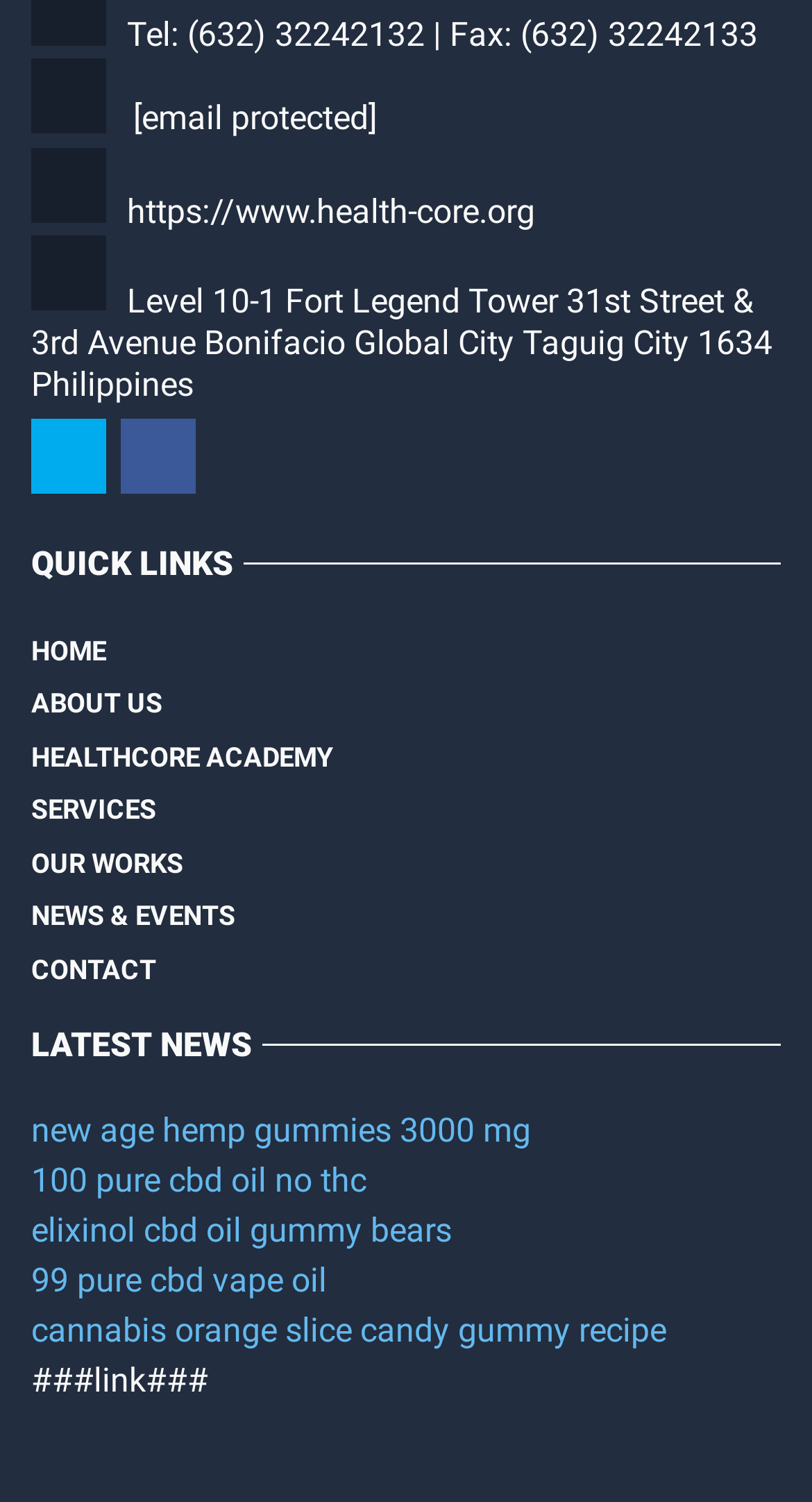Bounding box coordinates are specified in the format (top-left x, top-left y, bottom-right x, bottom-right y). All values are floating point numbers bounded between 0 and 1. Please provide the bounding box coordinate of the region this sentence describes: elixinol cbd oil gummy bears

[0.038, 0.806, 0.556, 0.832]